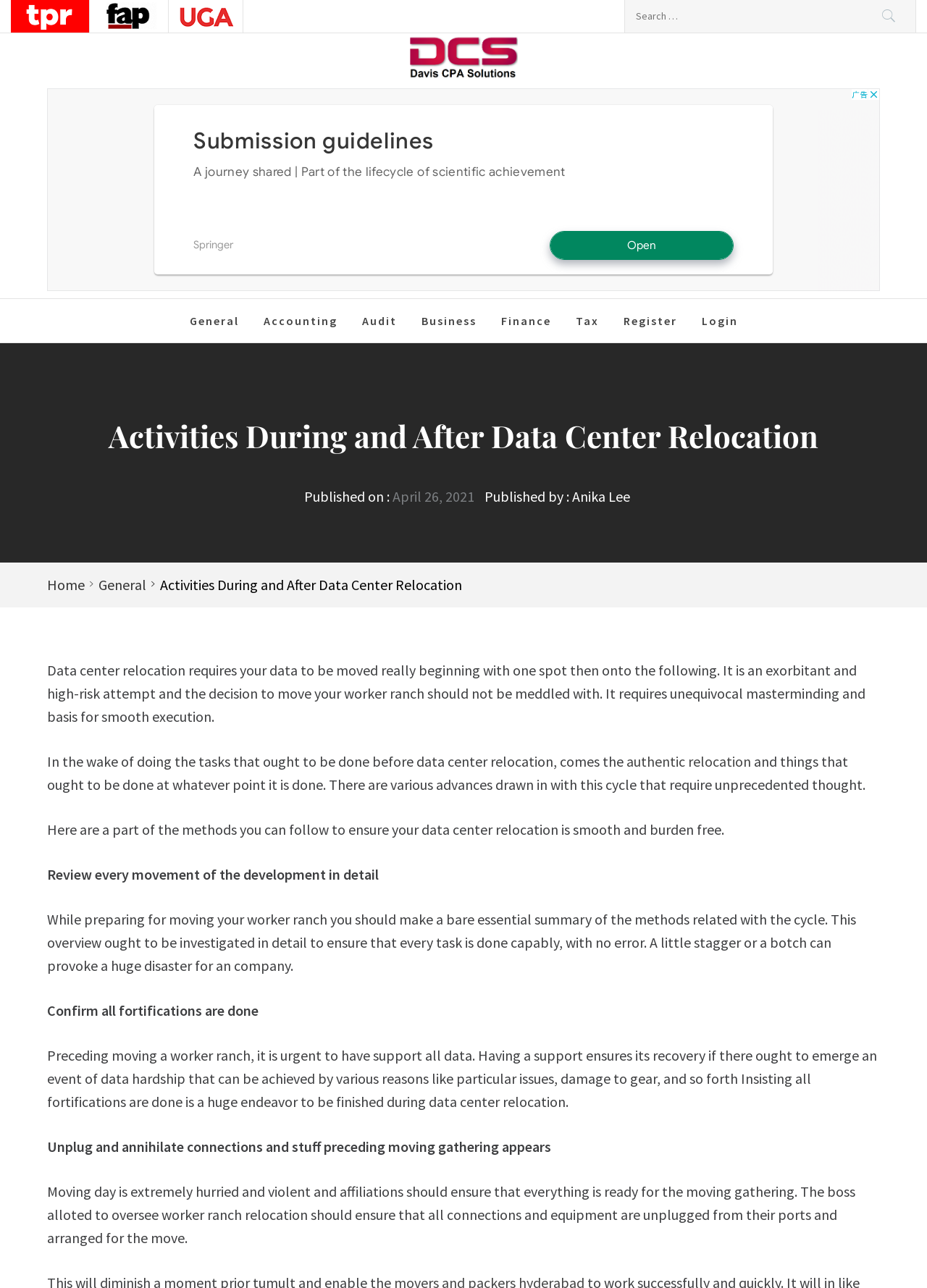Please identify the bounding box coordinates of the area I need to click to accomplish the following instruction: "Click on the 'DCS' link".

[0.441, 0.036, 0.559, 0.05]